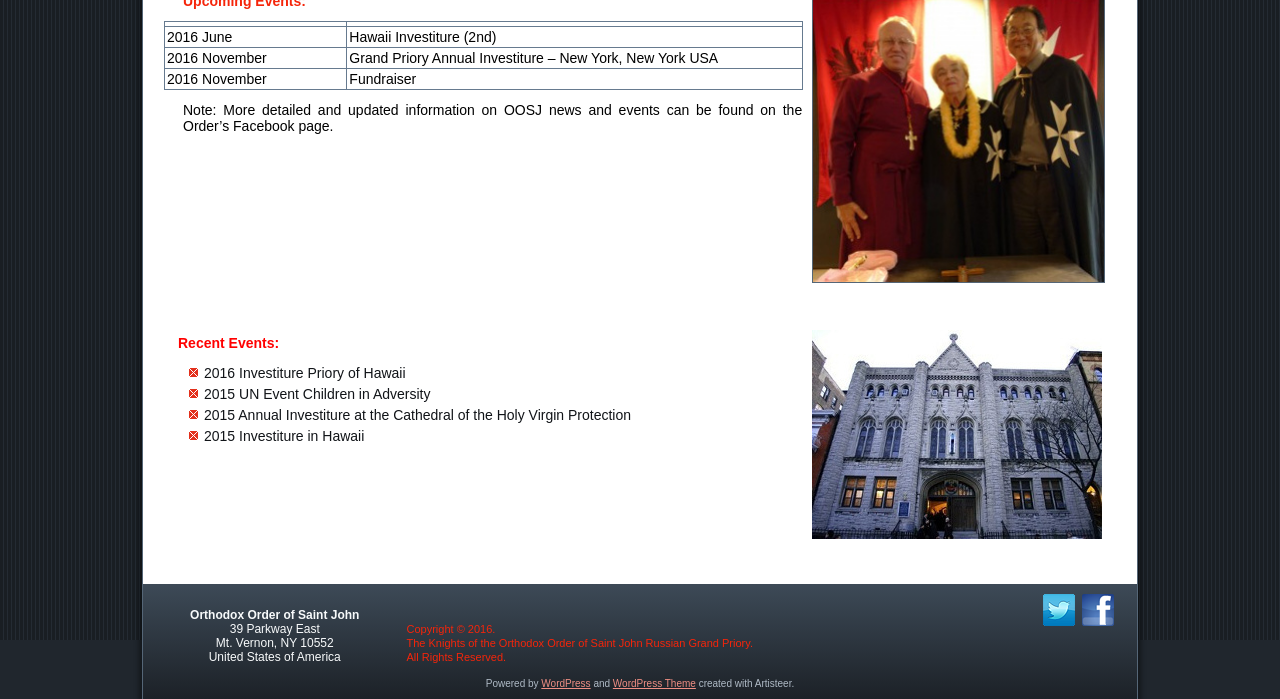Please provide the bounding box coordinates in the format (top-left x, top-left y, bottom-right x, bottom-right y). Remember, all values are floating point numbers between 0 and 1. What is the bounding box coordinate of the region described as: WordPress

[0.423, 0.97, 0.461, 0.986]